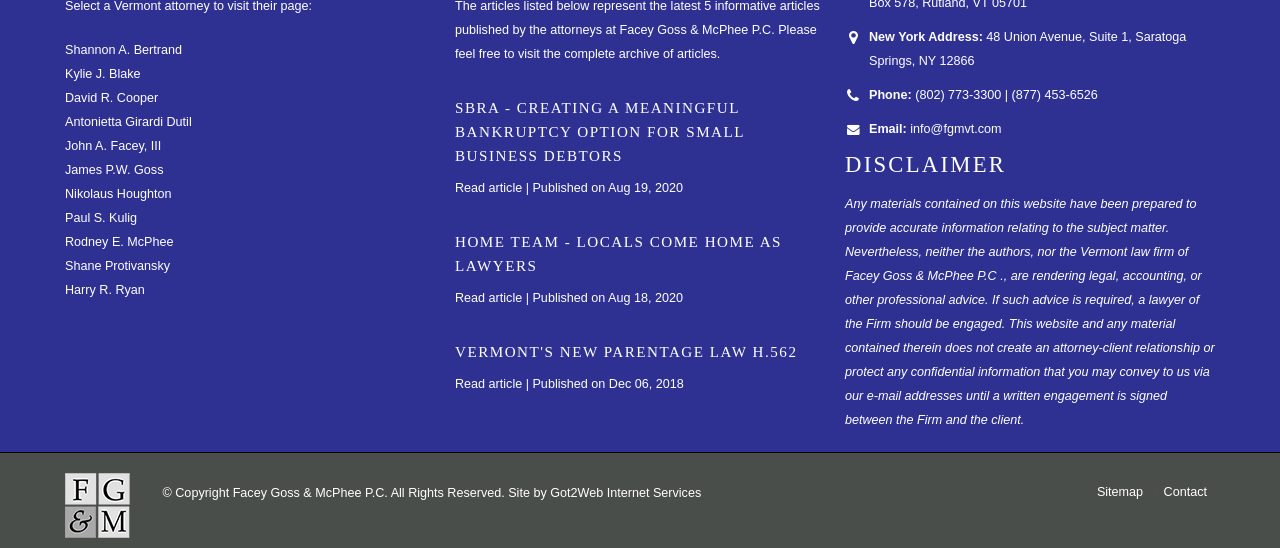What is the topic of the first article?
Refer to the image and provide a thorough answer to the question.

I found the topic of the first article by looking at the heading 'SBRA - CREATING A MEANINGFUL BANKRUPTCY OPTION FOR SMALL BUSINESS DEBTORS' and the corresponding link and text.